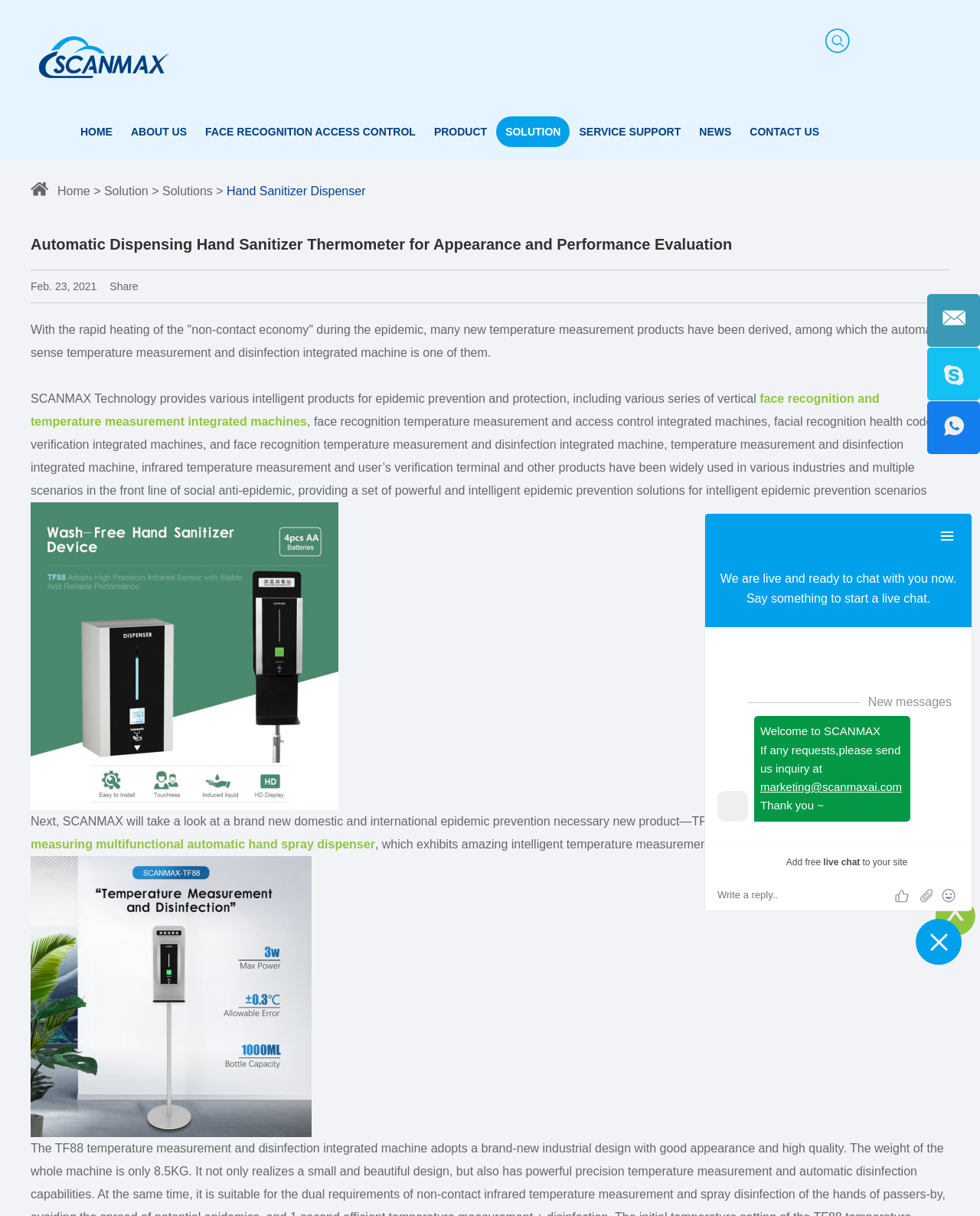Answer the question using only a single word or phrase: 
How many navigation links are at the top of the webpage?

8